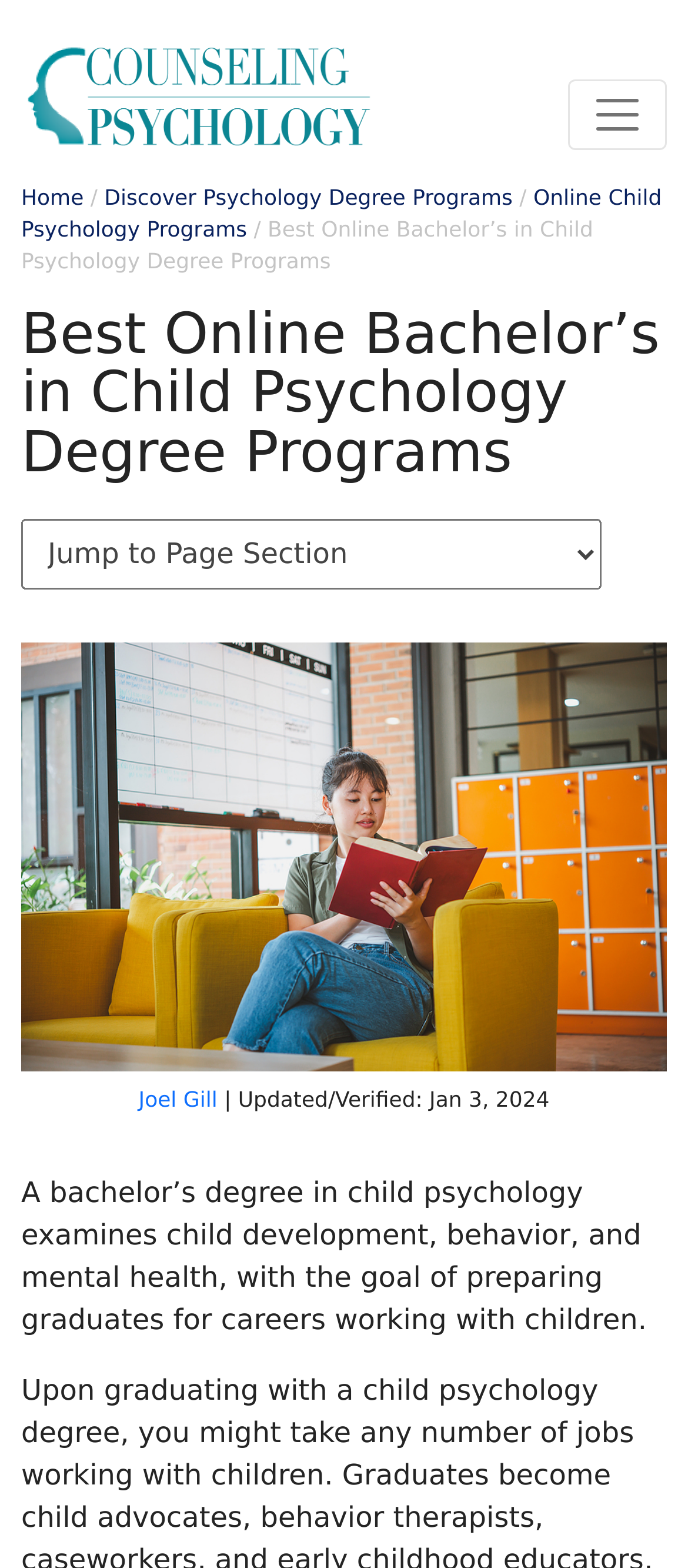What is the topic of the online degree programs?
Answer the question with a detailed and thorough explanation.

Based on the webpage content, specifically the heading 'Best Online Bachelor’s in Child Psychology Degree Programs' and the image description 'Online Child Psychology Bachelor's Degrees', it can be inferred that the topic of the online degree programs is Child Psychology.